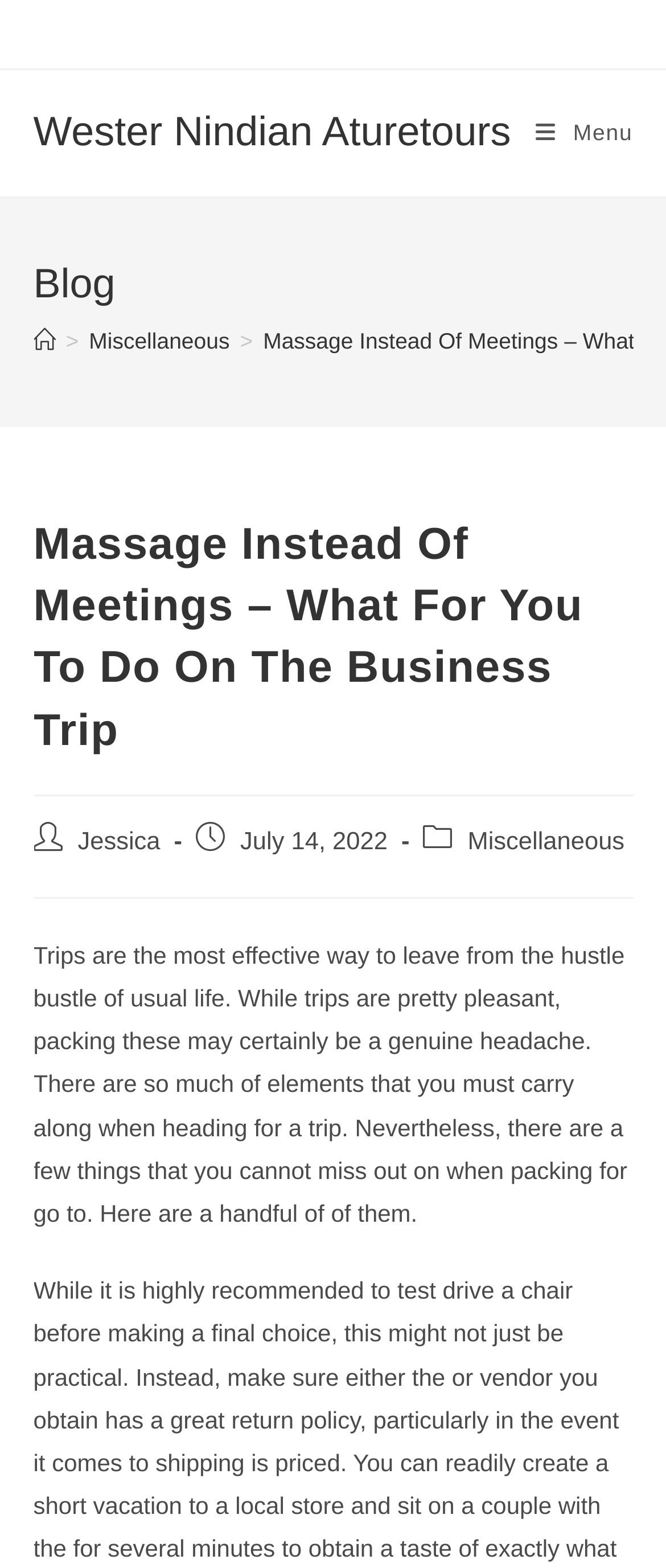Provide your answer in a single word or phrase: 
What is the website's name?

Wester Nindian Aturetours